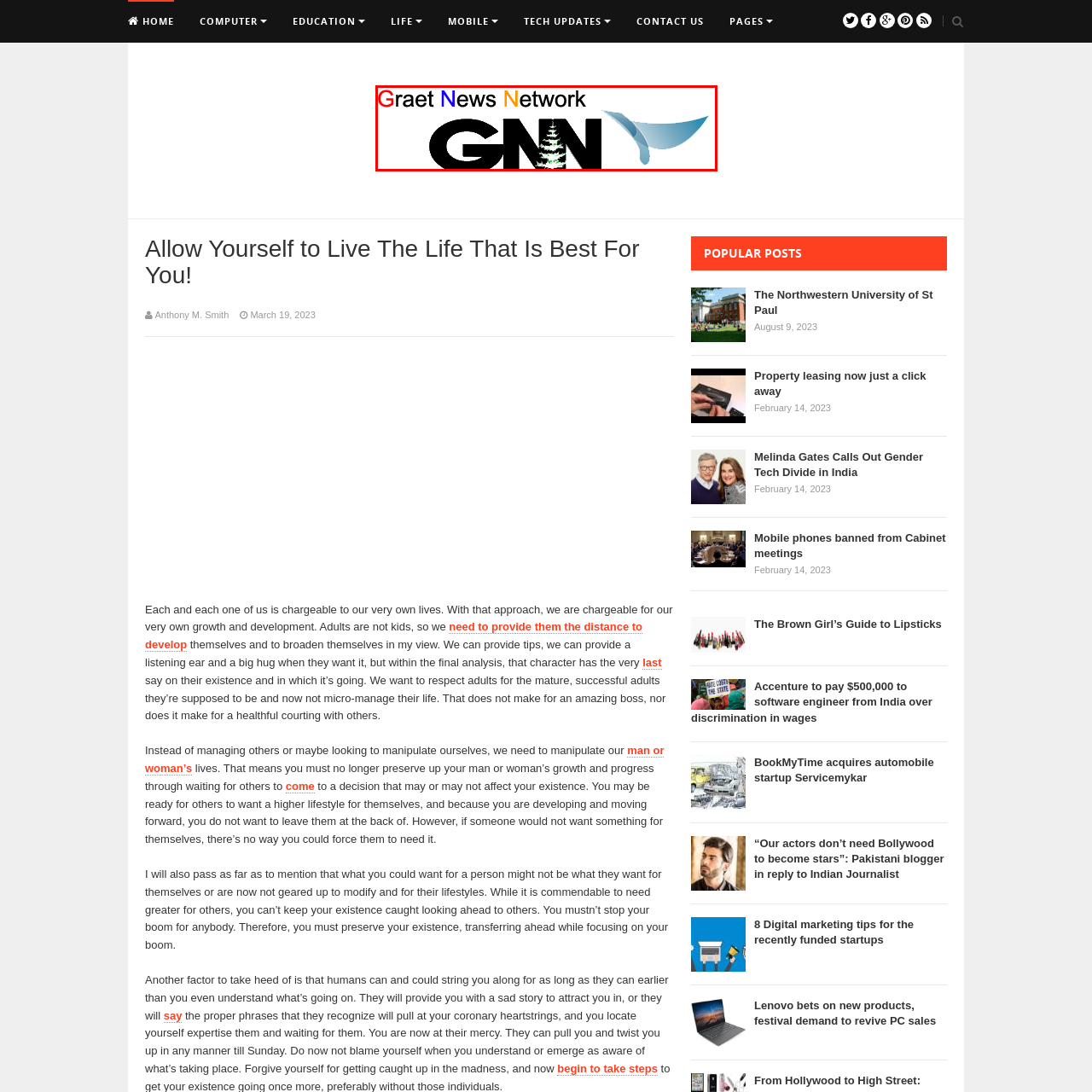Explain in detail what is happening in the image enclosed by the red border.

The image showcases the logo of "Graet News Network" (GNN), prominently featuring the name in a stylized font. The word "Graet" is rendered in vibrant colors with "Graet" in red, "News" in blue, and "Network" in orange, reflecting a dynamic and modern aesthetic. Complementing the text, the logo includes an artistic element that resembles a leaf or wave, designed in soft gradients of blue, alongside a green tree graphic incorporated into the letter "G". This combination encapsulates a sense of growth, nature, and an emphasis on environmental consciousness, aligning with the network's commitment to delivering informative and meaningful content.